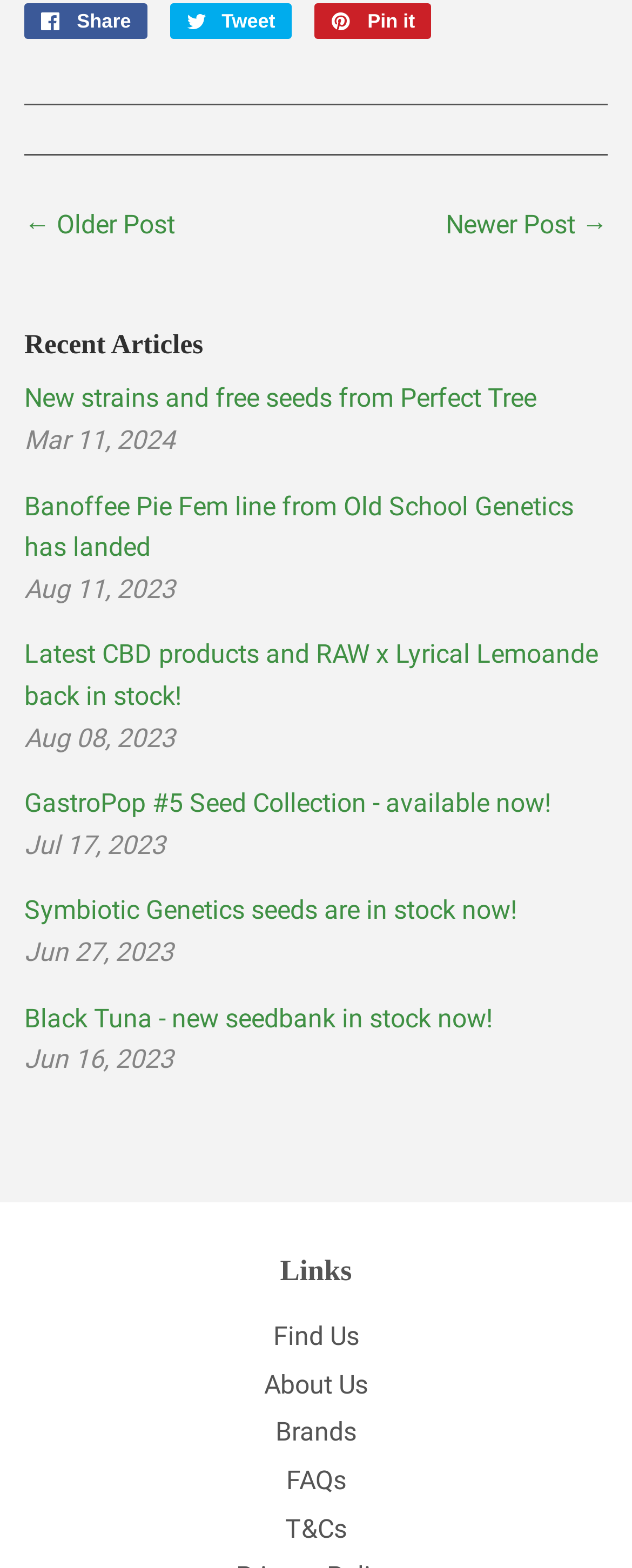From the webpage screenshot, predict the bounding box coordinates (top-left x, top-left y, bottom-right x, bottom-right y) for the UI element described here: T&Cs

[0.451, 0.965, 0.549, 0.984]